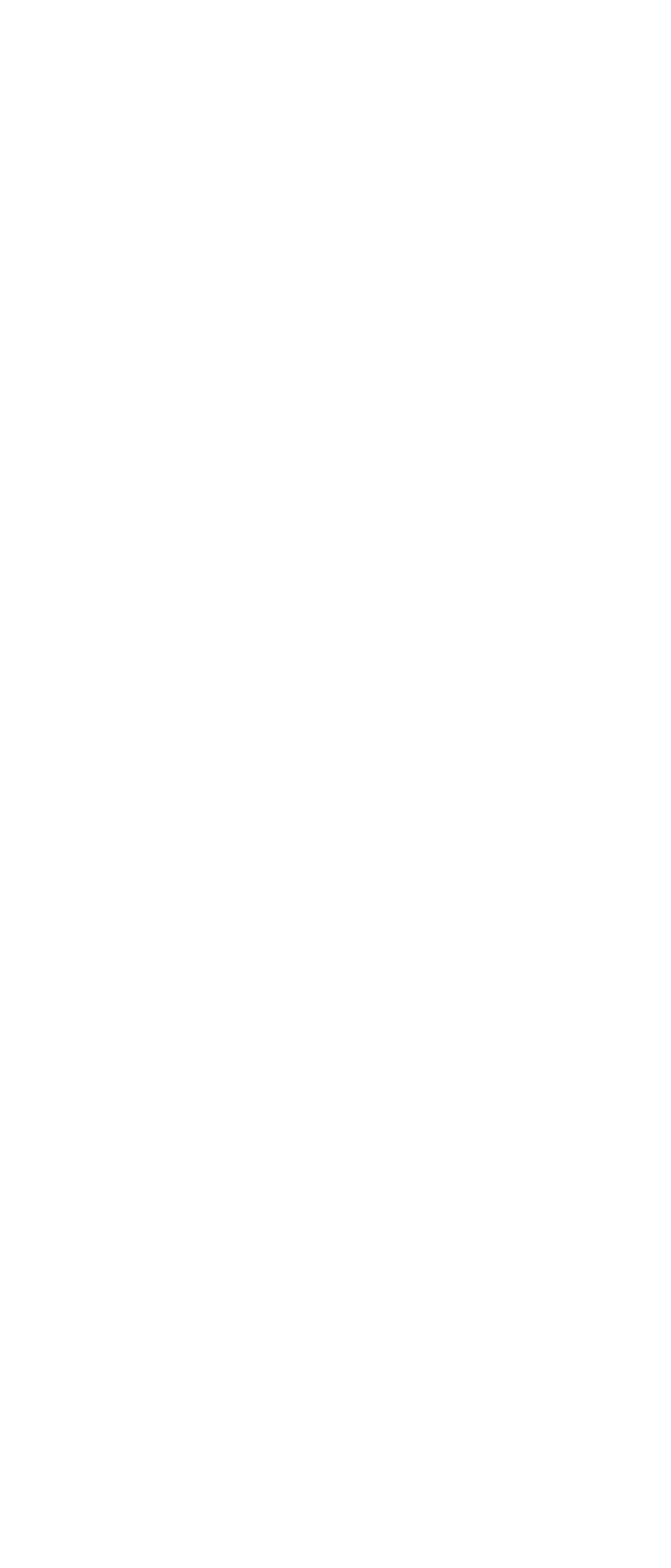Kindly determine the bounding box coordinates of the area that needs to be clicked to fulfill this instruction: "Explore articles about heart failure".

None